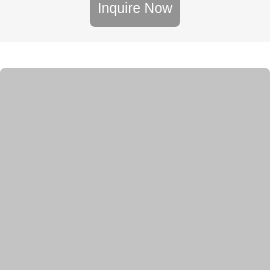What can be inquired about above the image?
Answer with a single word or phrase, using the screenshot for reference.

Product specifications and purchasing details